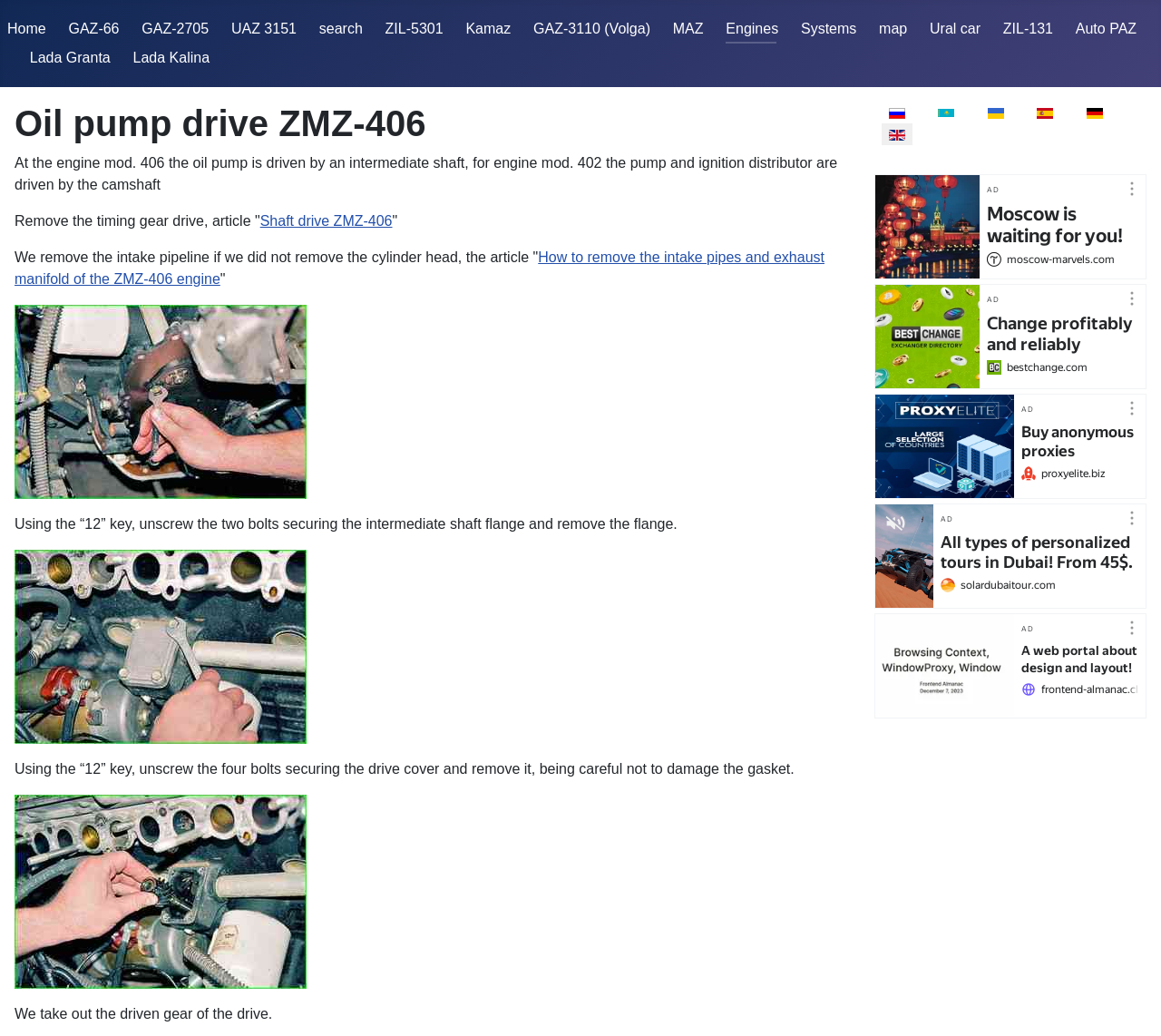Please identify the bounding box coordinates of the clickable element to fulfill the following instruction: "Select the 'English (UK)' language option". The coordinates should be four float numbers between 0 and 1, i.e., [left, top, right, bottom].

[0.759, 0.115, 0.786, 0.144]